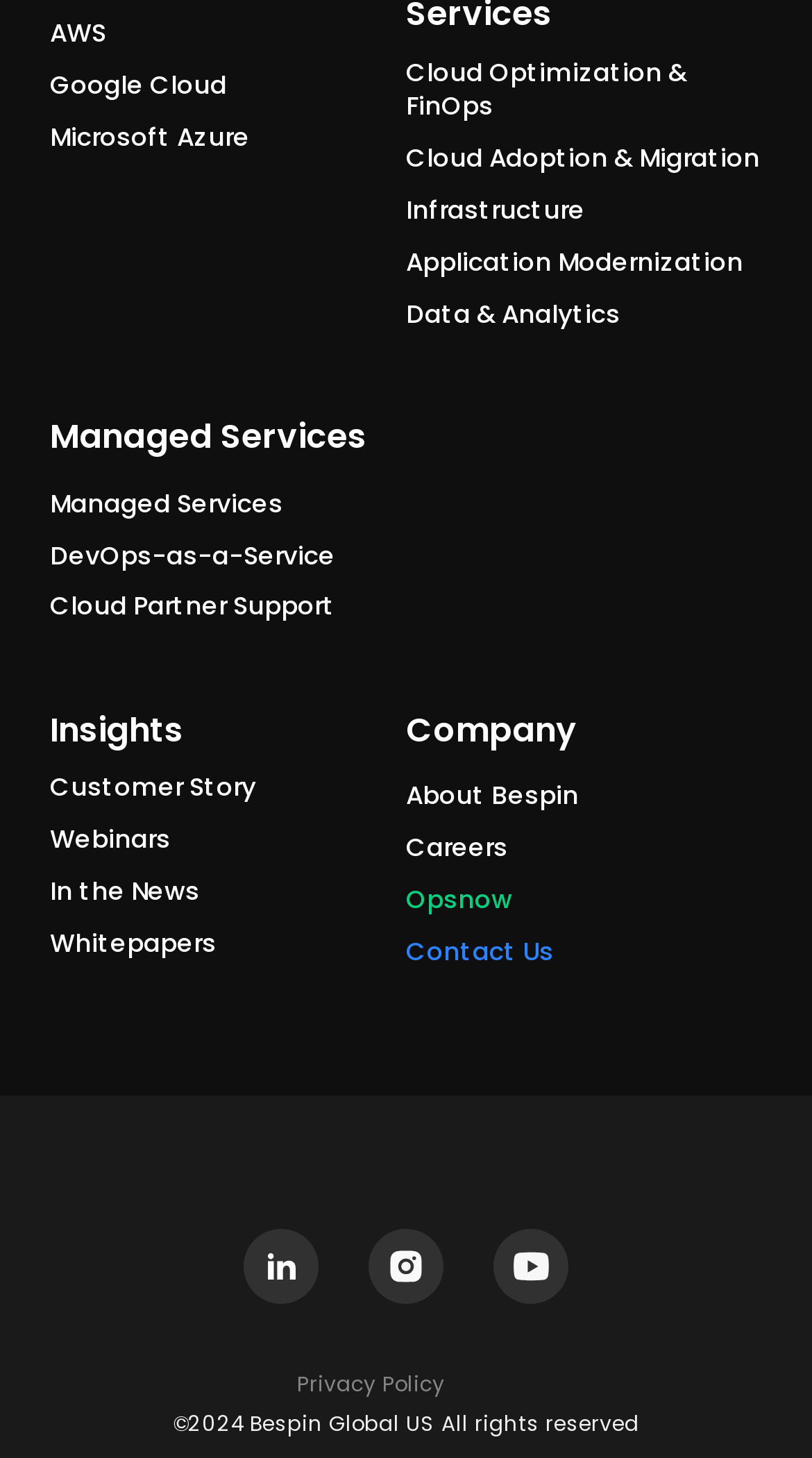Pinpoint the bounding box coordinates of the clickable area needed to execute the instruction: "View Customer Story". The coordinates should be specified as four float numbers between 0 and 1, i.e., [left, top, right, bottom].

[0.062, 0.529, 0.315, 0.553]